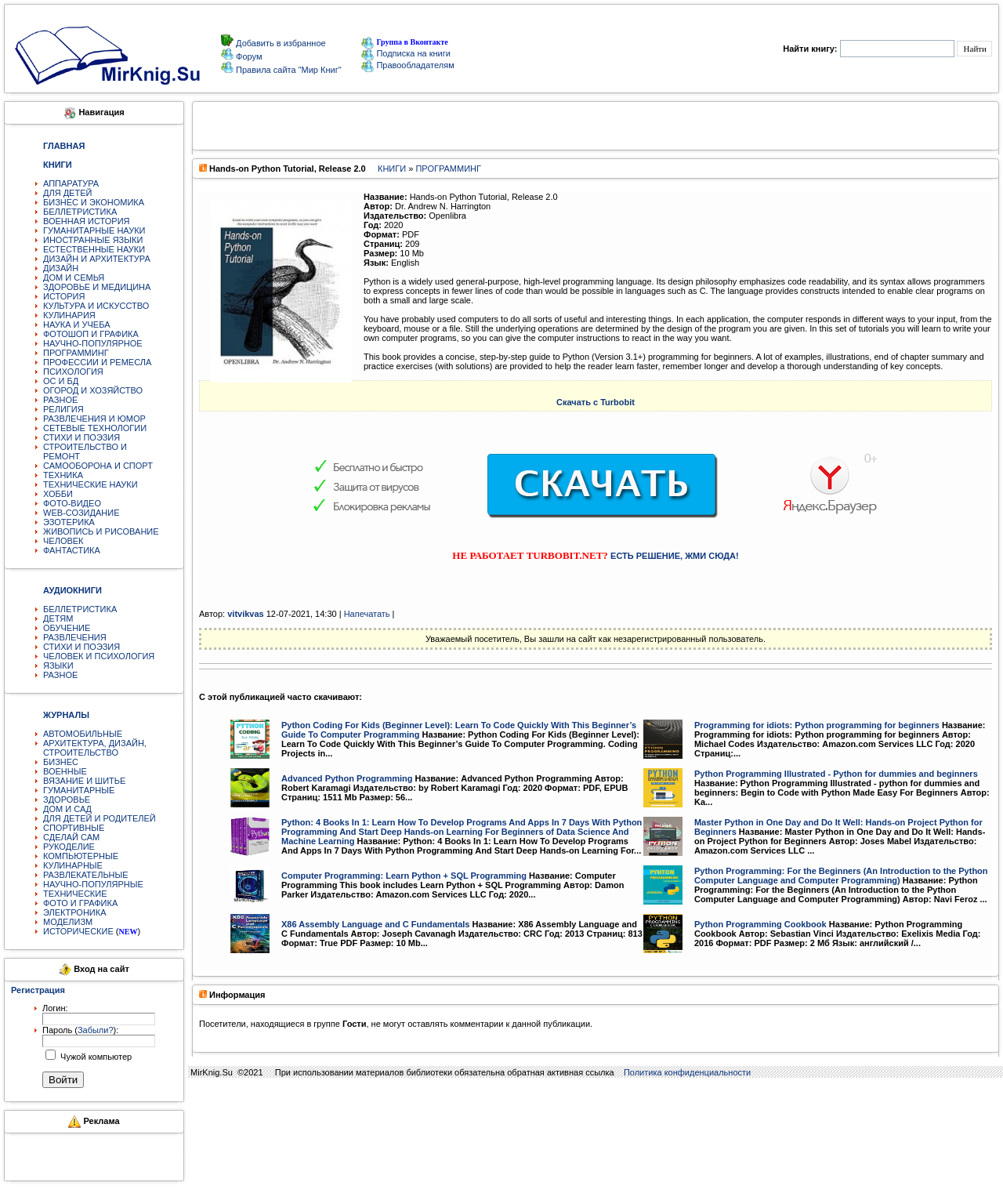Using the format (top-left x, top-left y, bottom-right x, bottom-right y), and given the element description, identify the bounding box coordinates within the screenshot: ЕСТЕСТВЕННЫЕ НАУКИ

[0.043, 0.203, 0.145, 0.211]